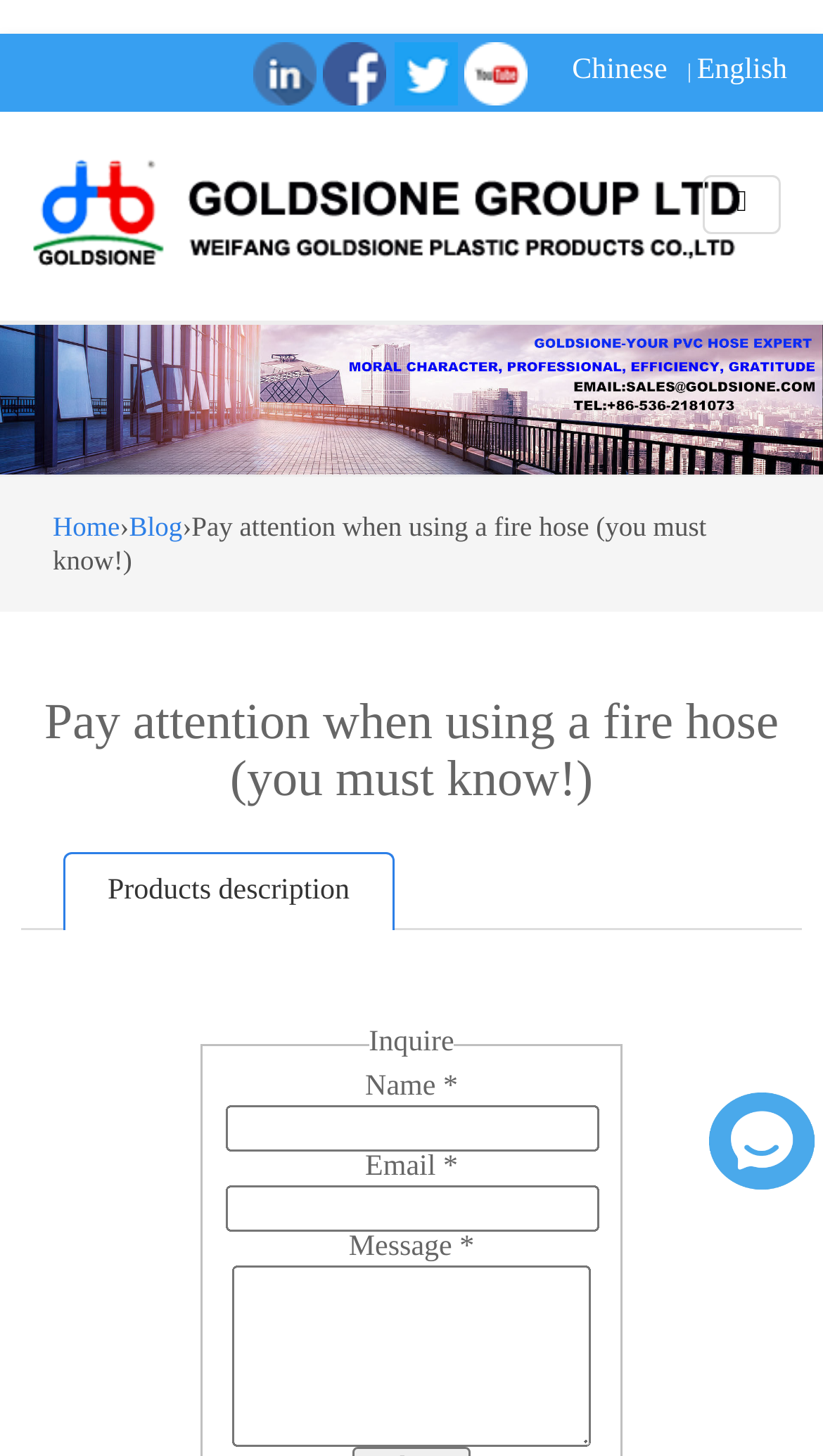How many social media platforms are linked on the webpage?
Please answer the question as detailed as possible.

The webpage has links to four social media platforms: Linkedin, Facebook, Twitter, and Youtube.